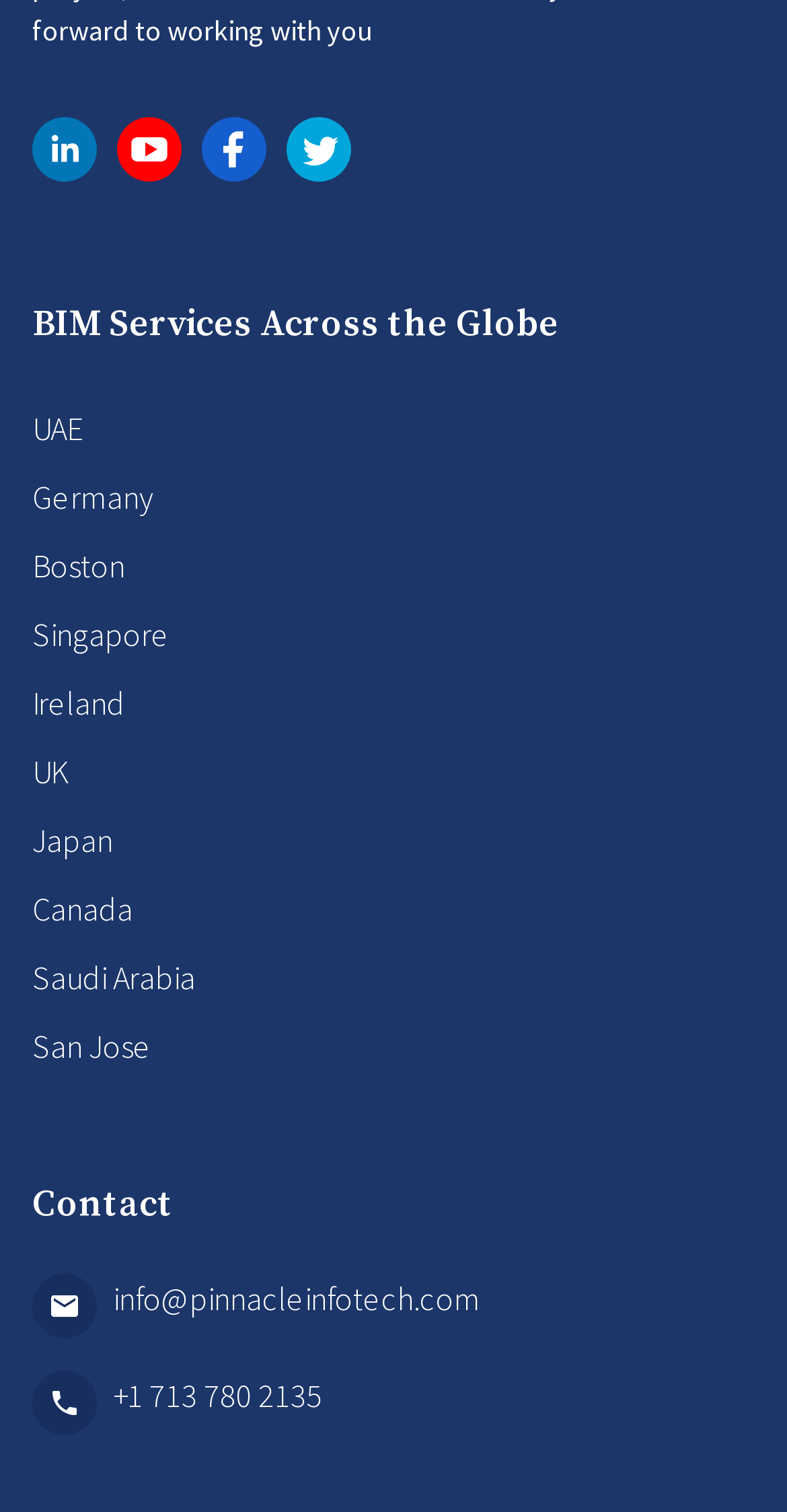Please determine the bounding box coordinates of the element to click in order to execute the following instruction: "call the company". The coordinates should be four float numbers between 0 and 1, specified as [left, top, right, bottom].

[0.041, 0.907, 0.959, 0.949]